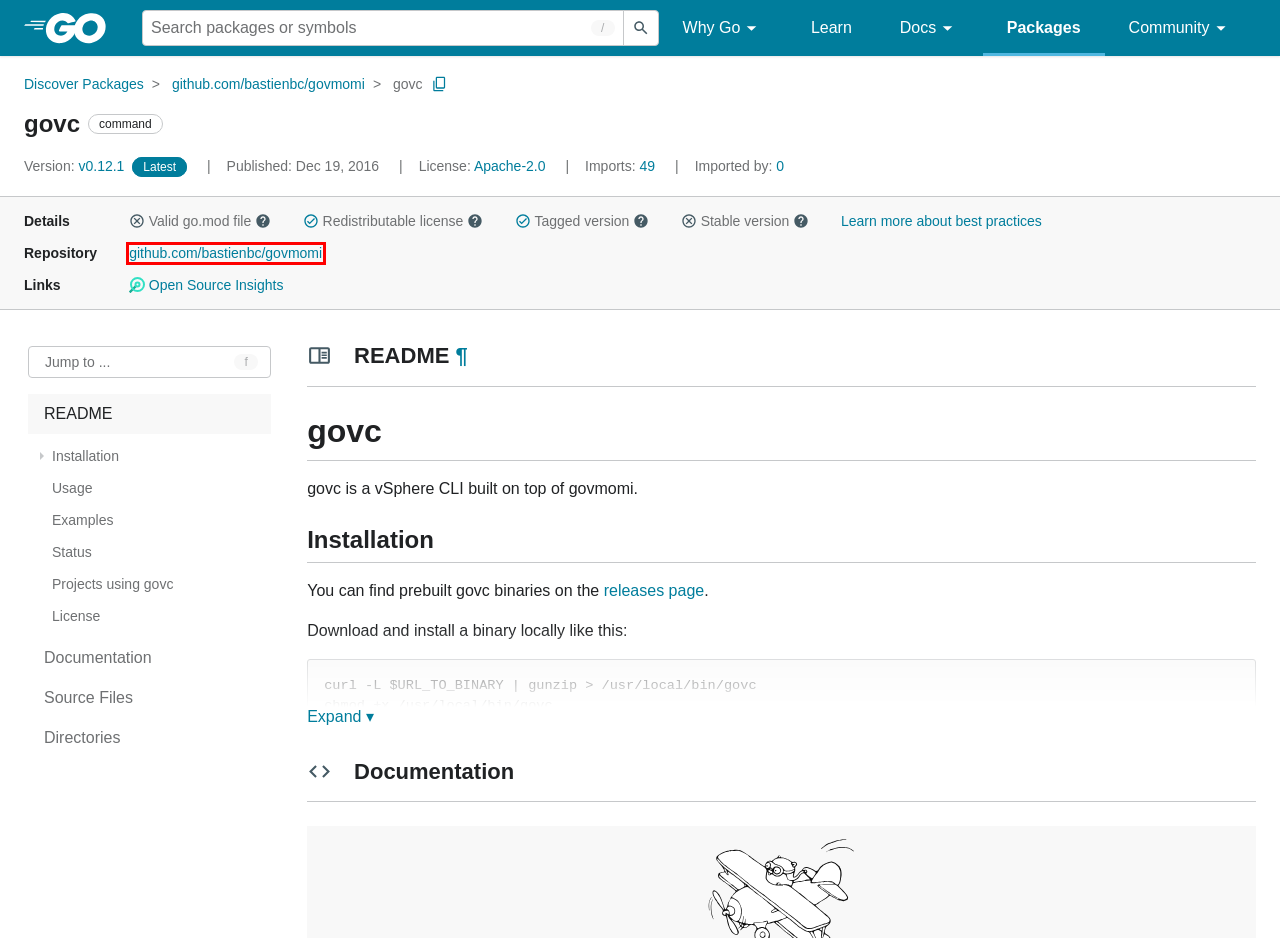Examine the webpage screenshot and identify the UI element enclosed in the red bounding box. Pick the webpage description that most accurately matches the new webpage after clicking the selected element. Here are the candidates:
A. about package - github.com/bastienbc/govmomi/govc/about - Go Packages
B. Releases · vmware/govmomi · GitHub
C. Get Started - The Go Programming Language
D. Release History - The Go Programming Language
E. GitHub - bastienbc/govmomi: Go library for the VMware vSphere API
F. govmomi/govc/examples/lib/ssh.sh at v0.12.1 · bastienbc/govmomi · GitHub
G. Open Source Insights
H. Copyright - The Go Programming Language

E